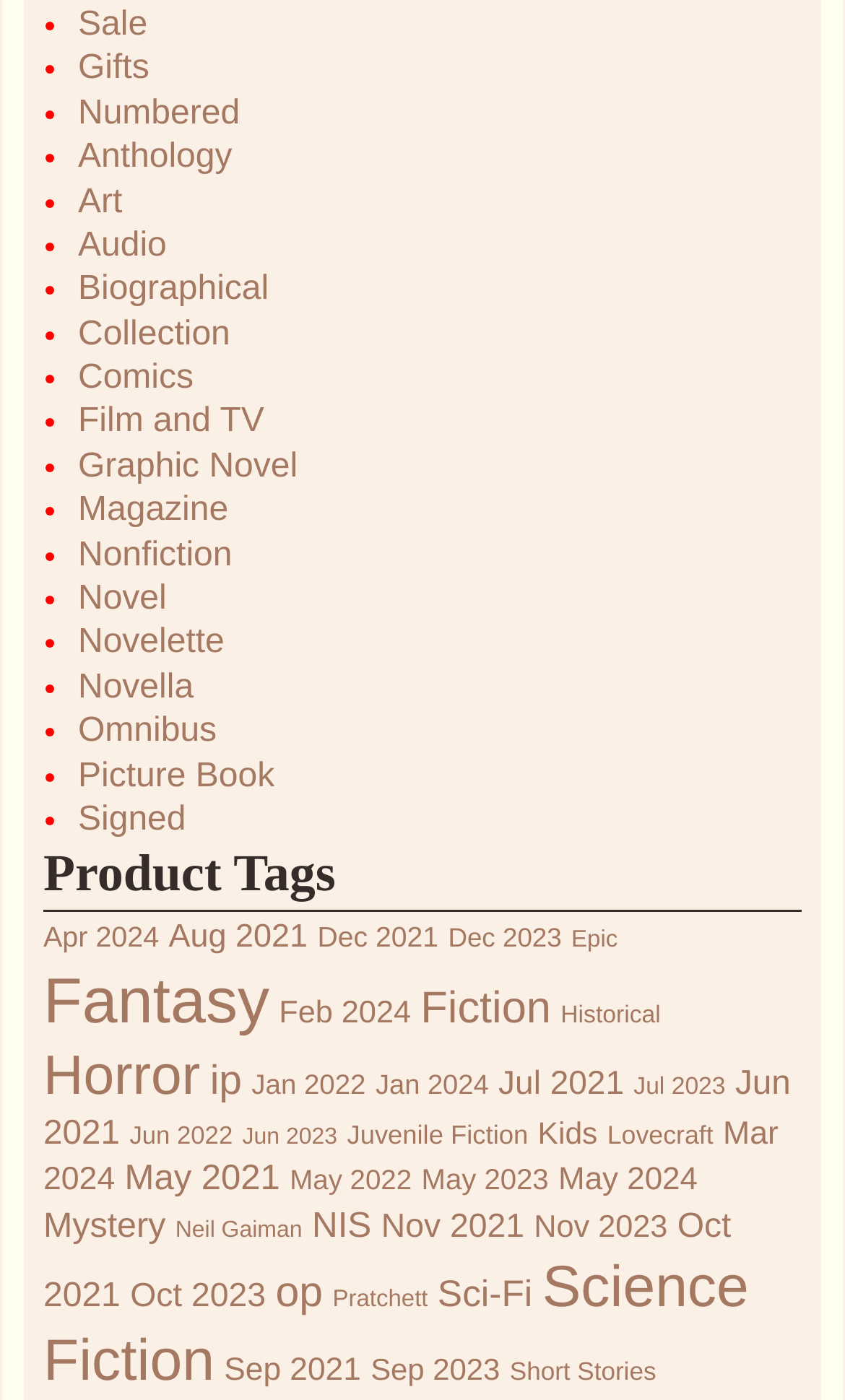Identify the bounding box coordinates of the section that should be clicked to achieve the task described: "Click on 'Sale'".

[0.092, 0.005, 0.174, 0.031]